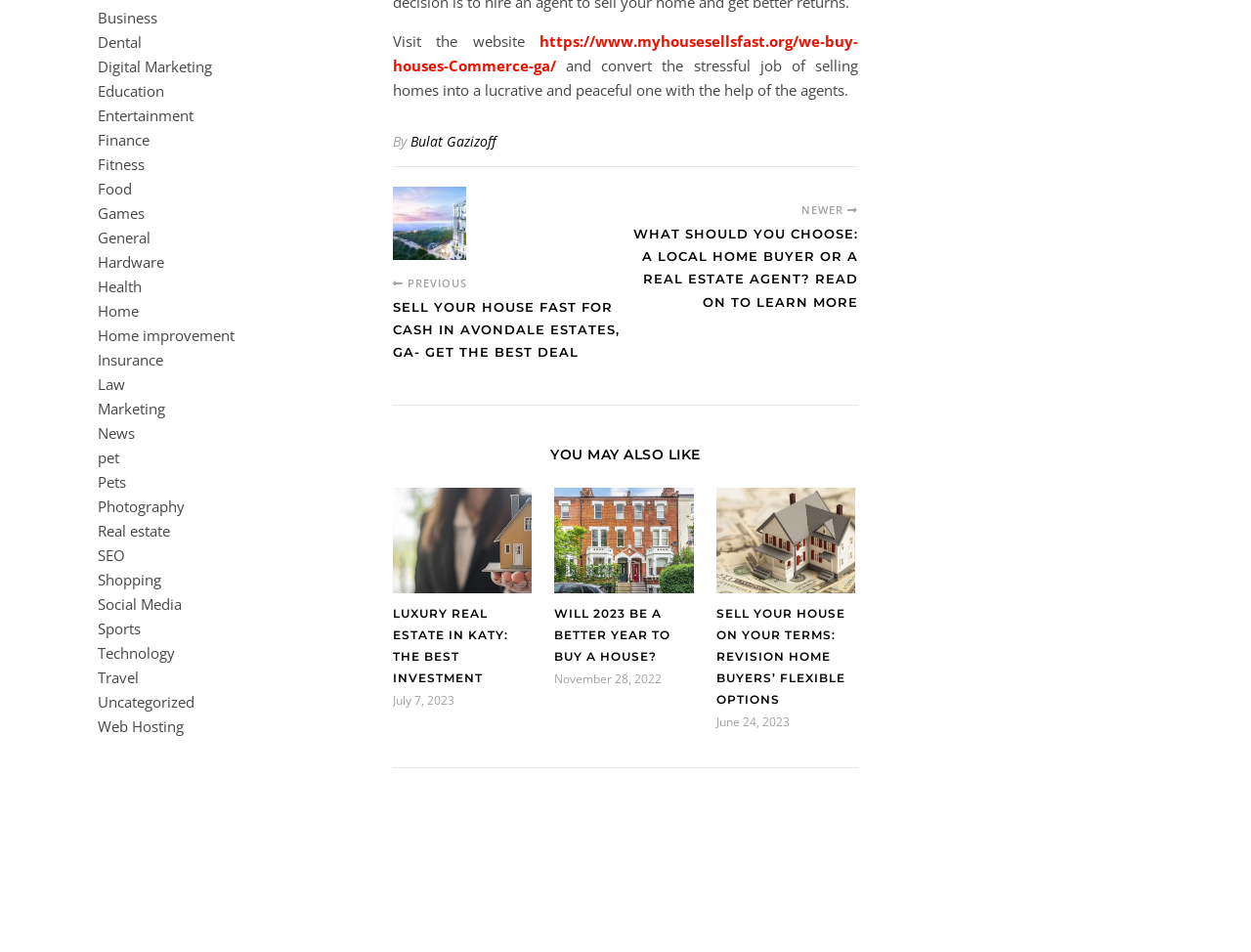What is the main topic of this webpage?
Answer with a single word or short phrase according to what you see in the image.

Real Estate